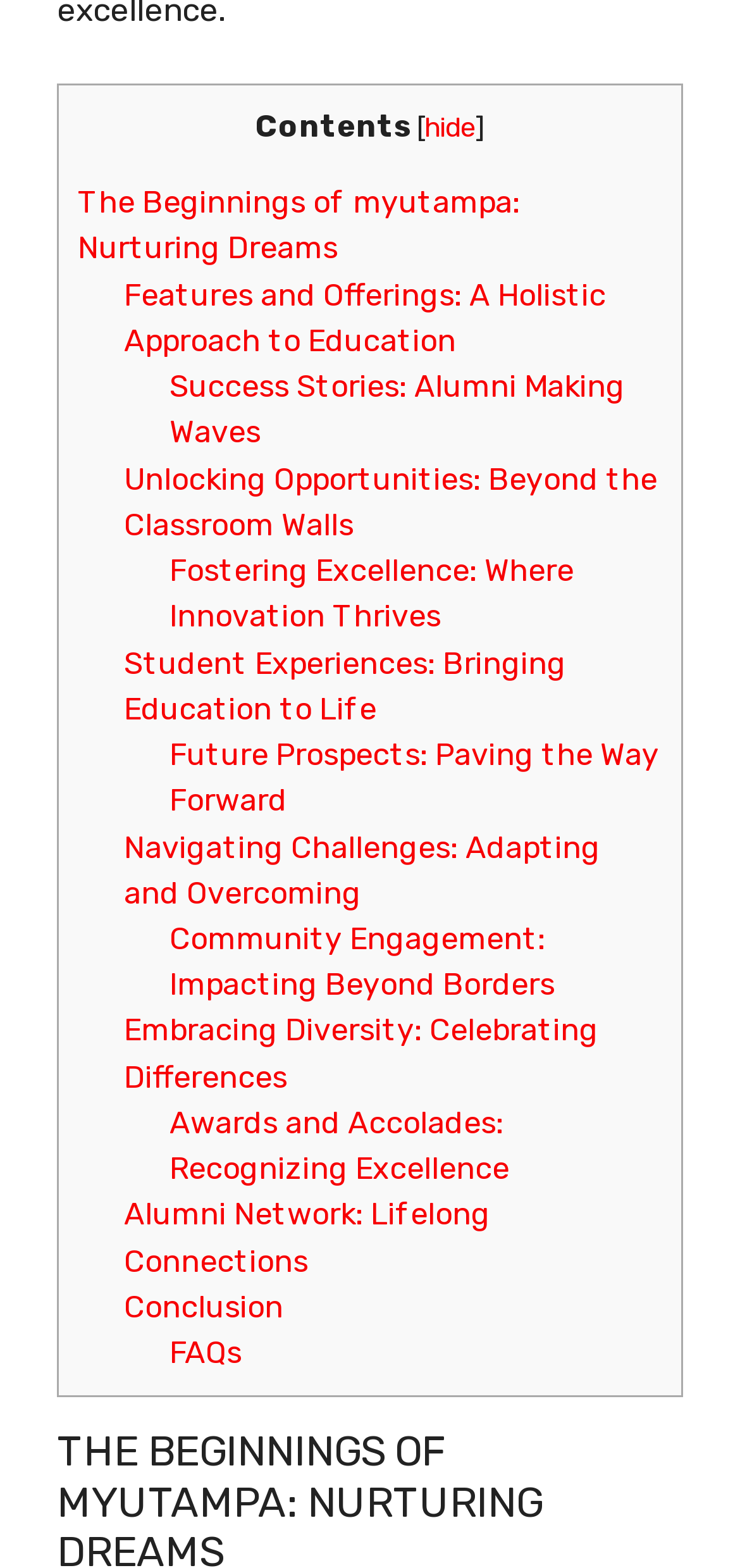What is the last link on the webpage? Refer to the image and provide a one-word or short phrase answer.

FAQs